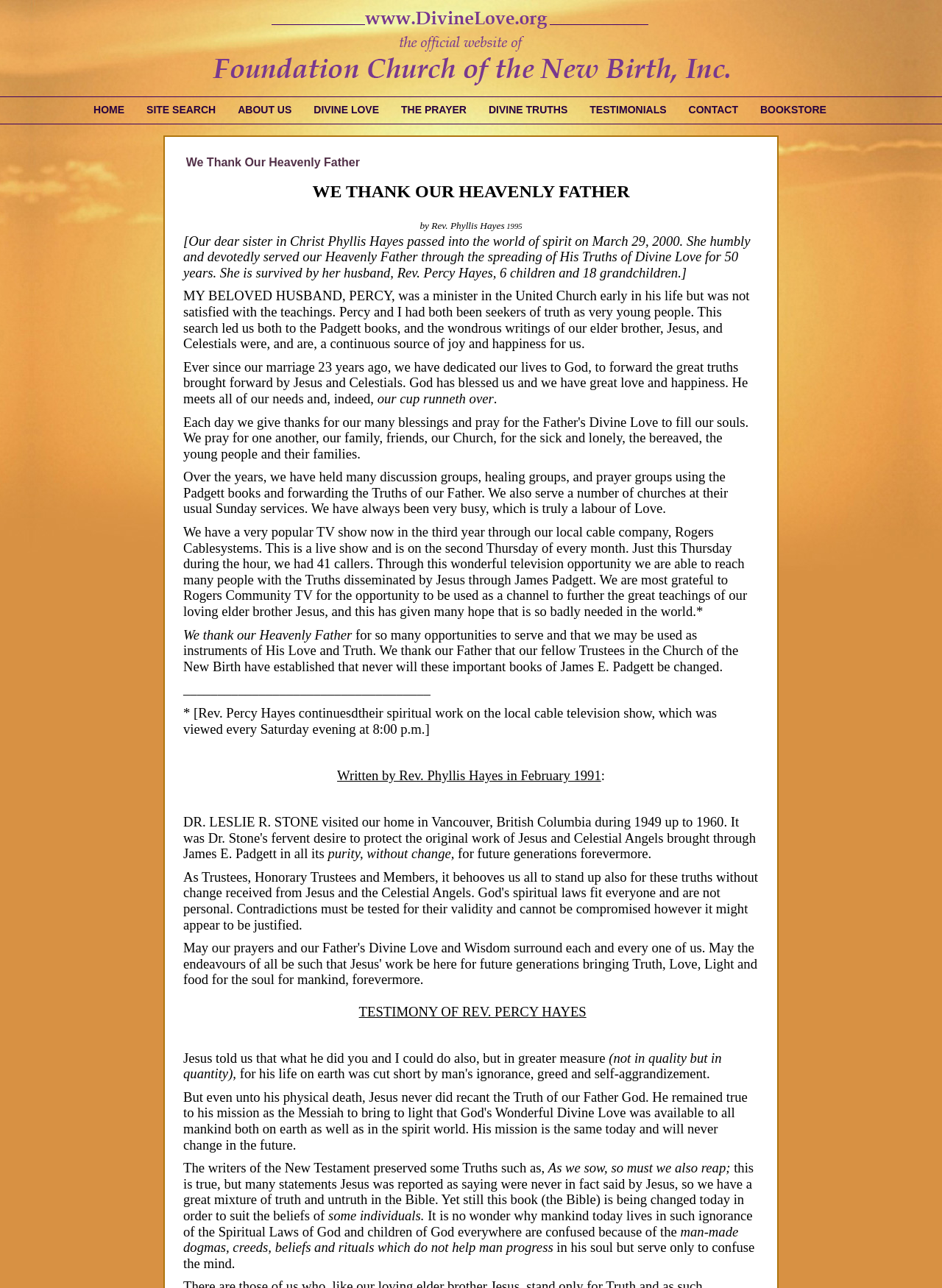Please identify the bounding box coordinates of the clickable region that I should interact with to perform the following instruction: "Click on the BOOKSTORE link". The coordinates should be expressed as four float numbers between 0 and 1, i.e., [left, top, right, bottom].

[0.795, 0.075, 0.889, 0.096]